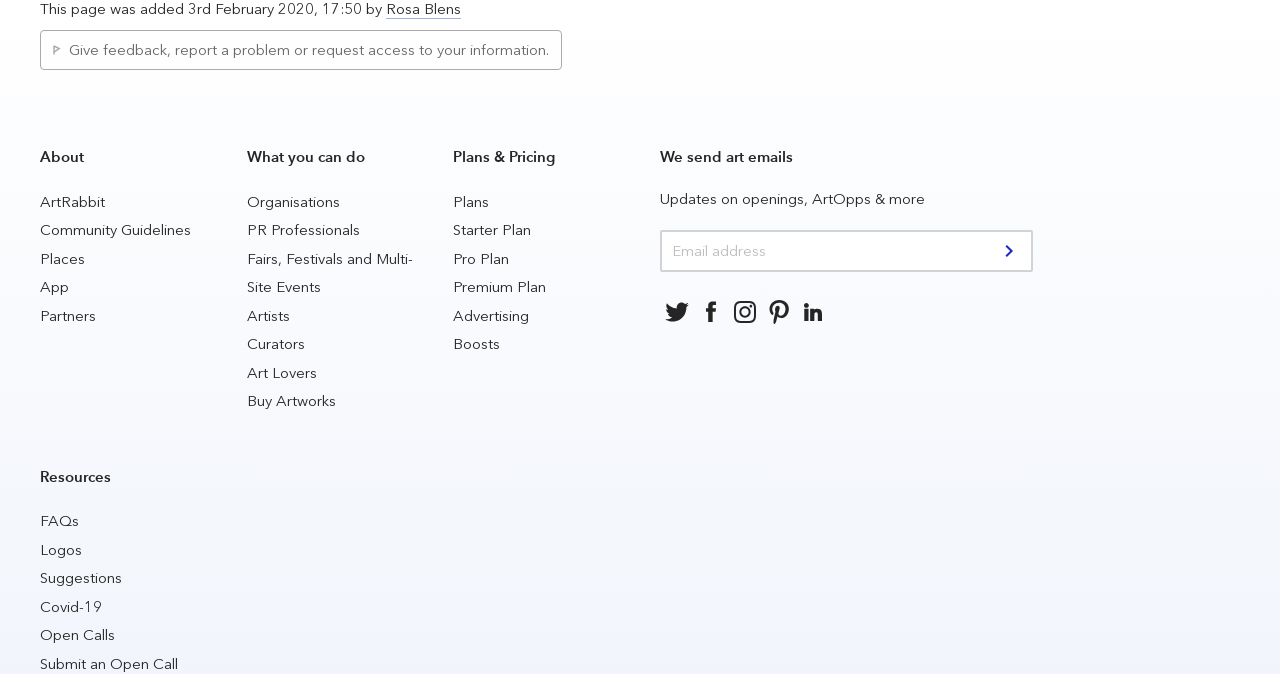Find the bounding box of the web element that fits this description: "Artists".

[0.193, 0.455, 0.226, 0.482]